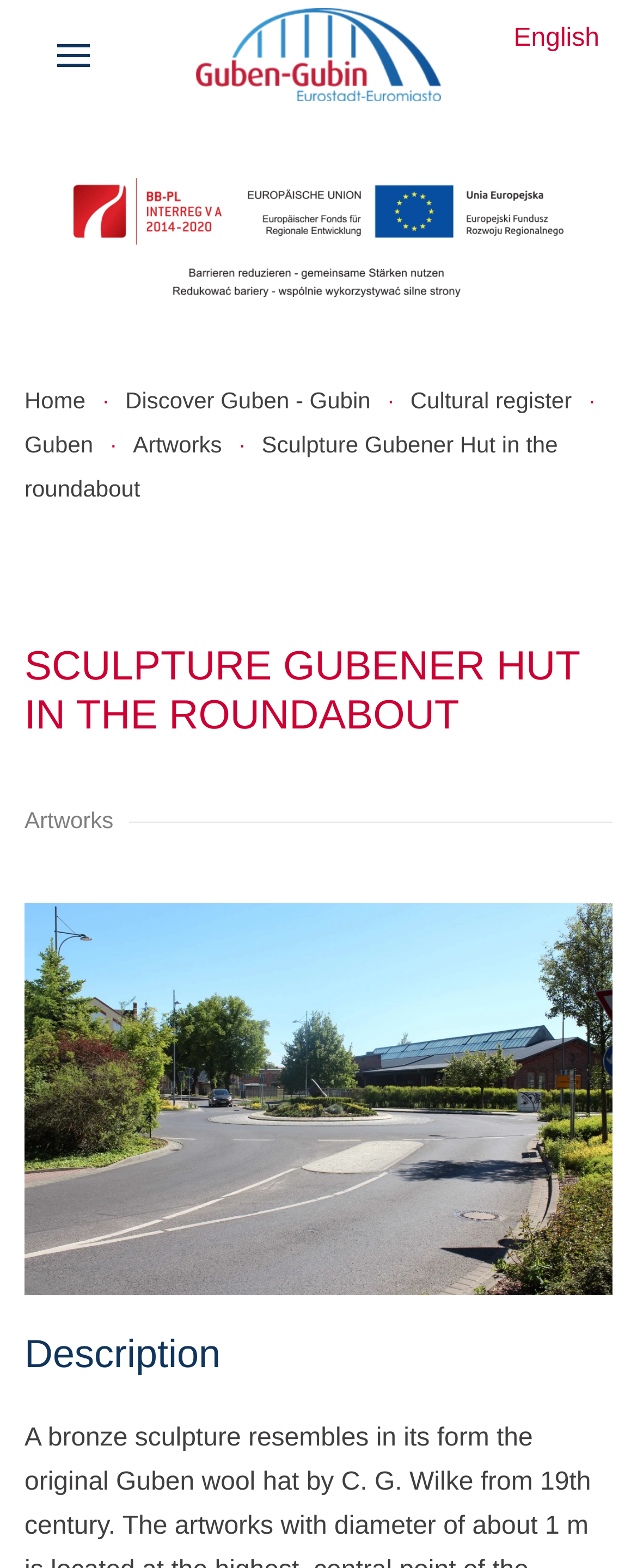Return the bounding box coordinates of the UI element that corresponds to this description: "Cultural register". The coordinates must be given as four float numbers in the range of 0 and 1, [left, top, right, bottom].

[0.667, 0.247, 0.92, 0.263]